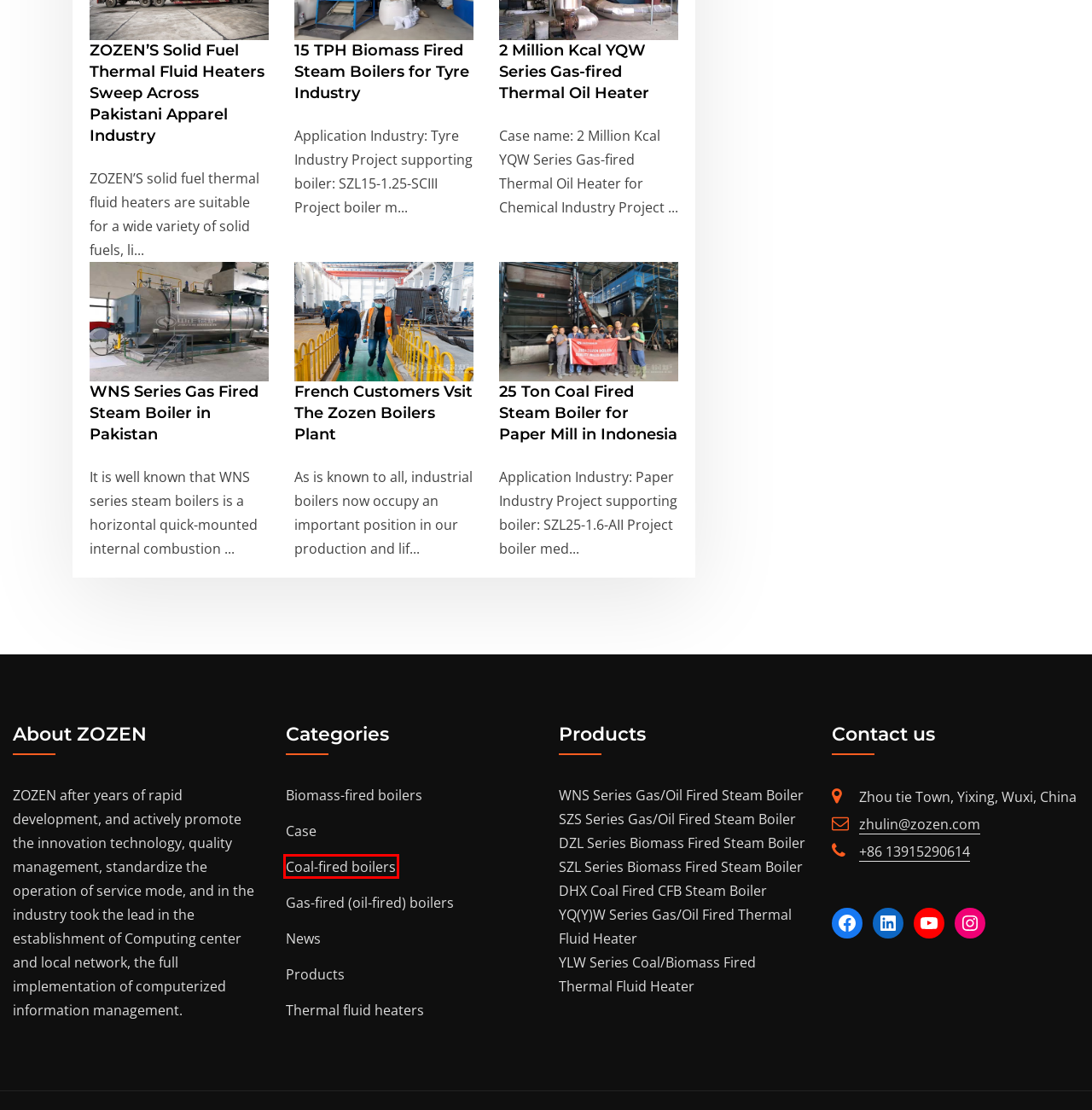You are given a screenshot of a webpage with a red bounding box around an element. Choose the most fitting webpage description for the page that appears after clicking the element within the red bounding box. Here are the candidates:
A. French Customers Vsit The Zozen Boilers Plant - High Quality Boiler Sales
B. 25 Ton Coal Fired Steam Boiler for Paper Mill in Indonesia - High Quality Boilers For Sale
C. DHX Coal Fired CFB Steam Boiler - High Quality Boilers For Sale
D. YLW Series Coal/Biomass Fired Thermal Fluid Heater - High Quality Boilers For Sale
E. YQ(Y)W Series Gas/Oil Fired Thermal Fluid Heater - Boilers Manufacturer
F. SZS Series Gas/Oil Fired Steam Boiler - High Quality Boilers For Sale
G. SZL Series Biomass Fired Steam Boiler - High Quality Boilers For Sale
H. Coal-fired boilers Archives - High Quality Boilers For Sale

H